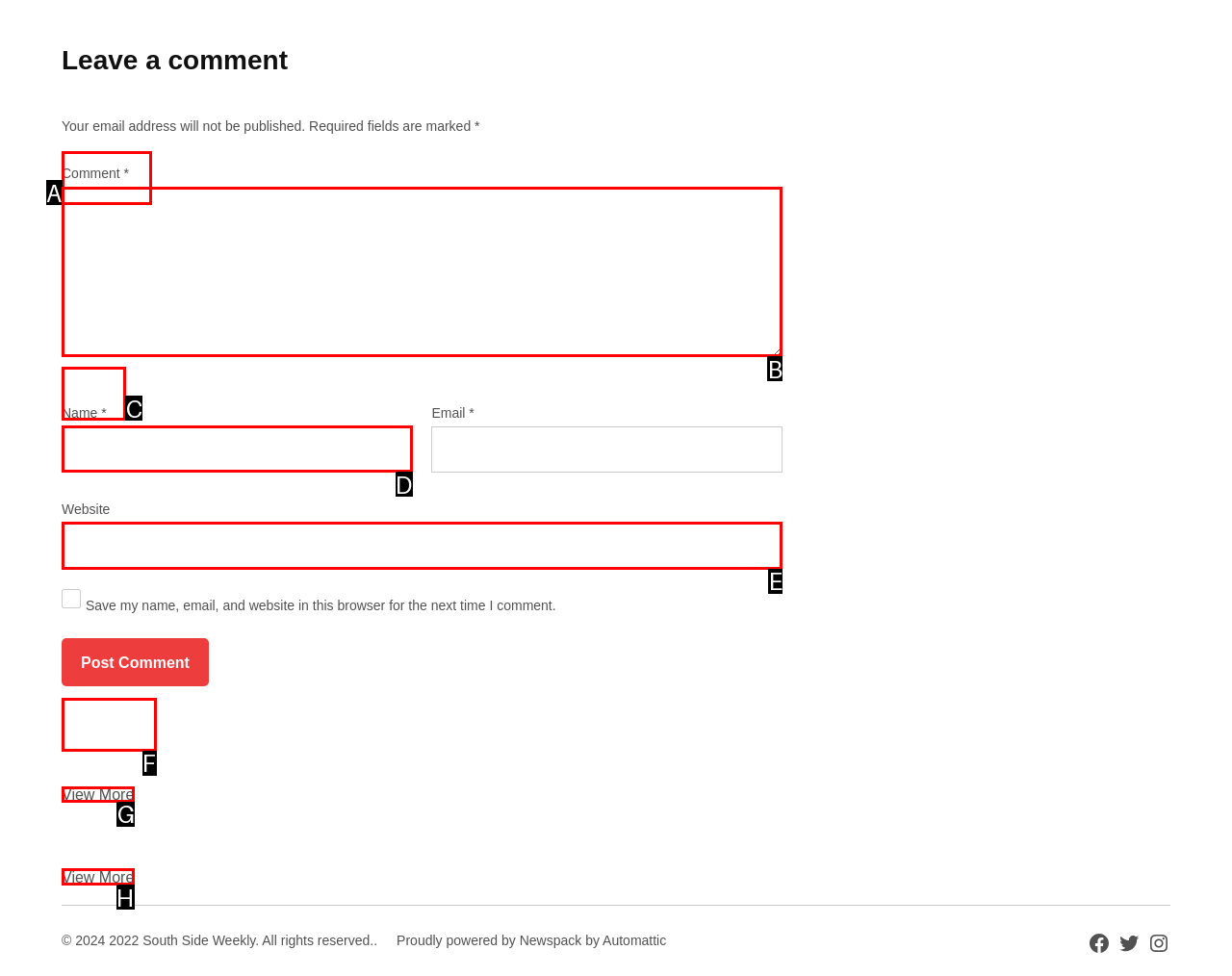Select the correct UI element to complete the task: View more links
Please provide the letter of the chosen option.

G